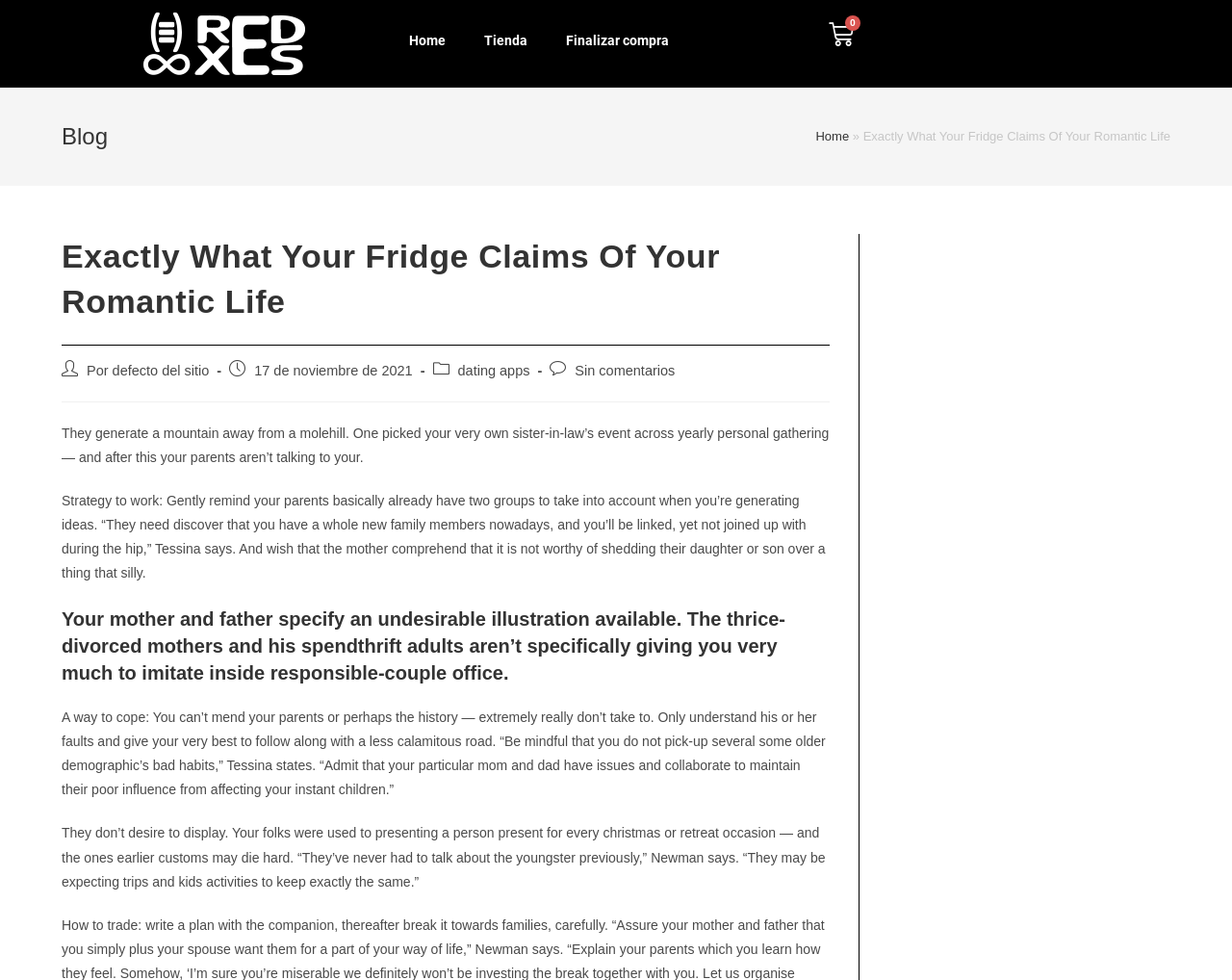Find the bounding box coordinates of the element you need to click on to perform this action: 'Click the 'Finalizar compra' link'. The coordinates should be represented by four float values between 0 and 1, in the format [left, top, right, bottom].

[0.444, 0.019, 0.559, 0.064]